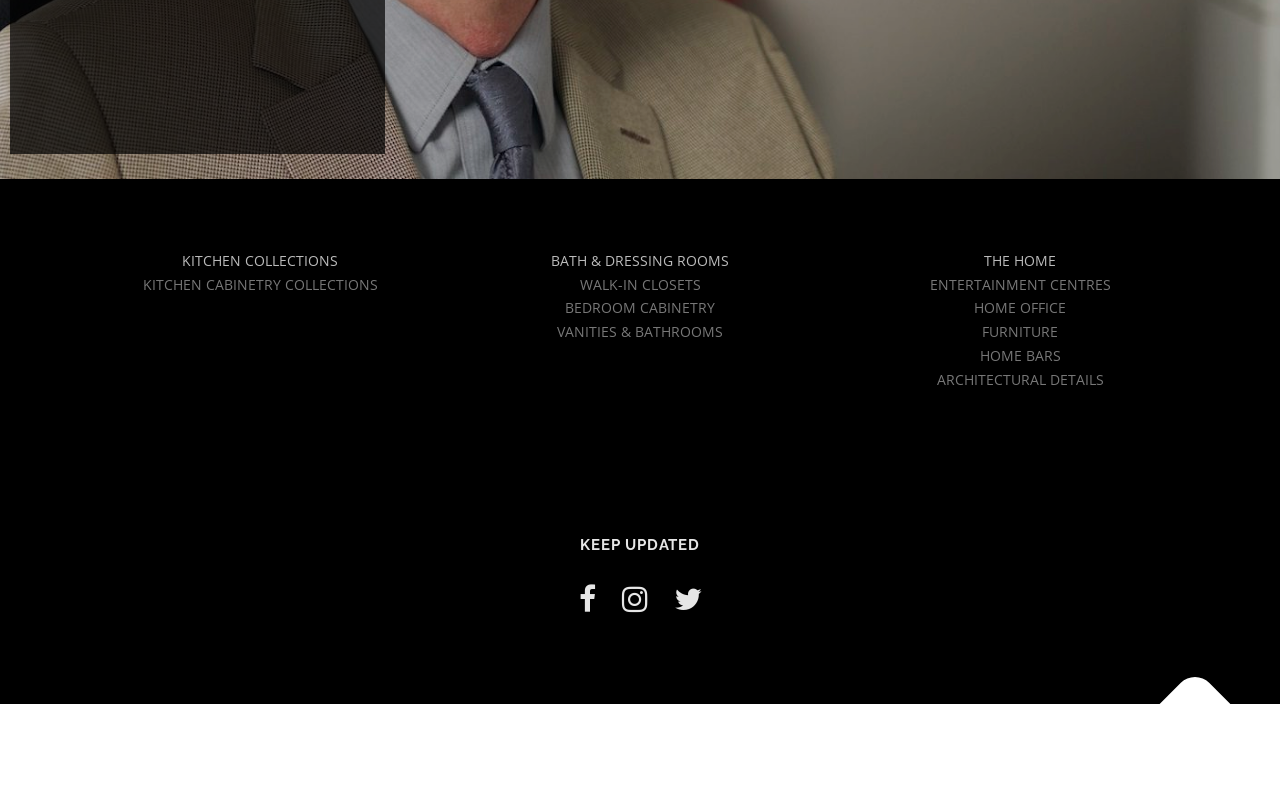Given the following UI element description: "WALK-IN CLOSETS", find the bounding box coordinates in the webpage screenshot.

[0.453, 0.344, 0.547, 0.368]